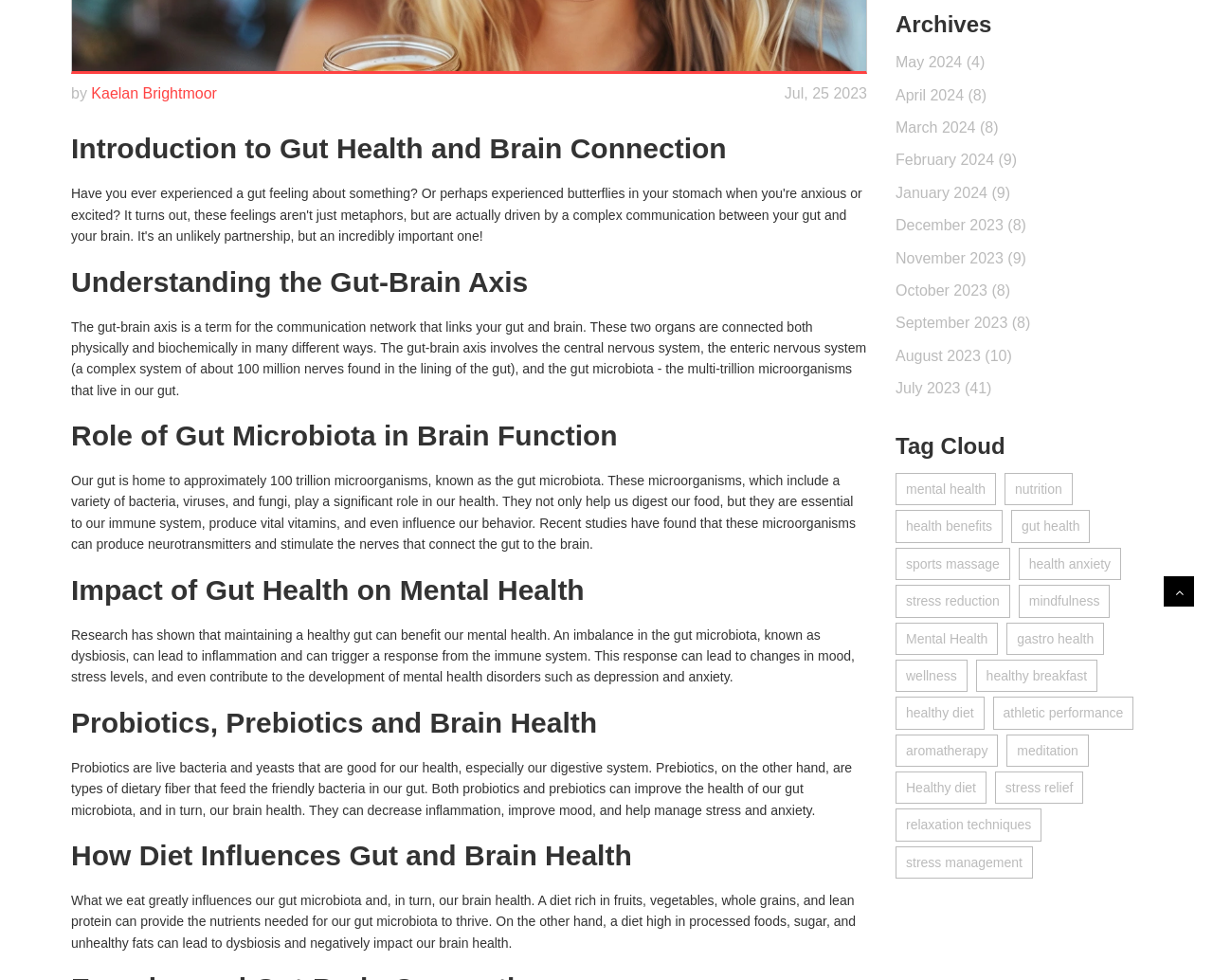Give the bounding box coordinates for the element described by: "BER Advisory Committee (BERAC)".

None